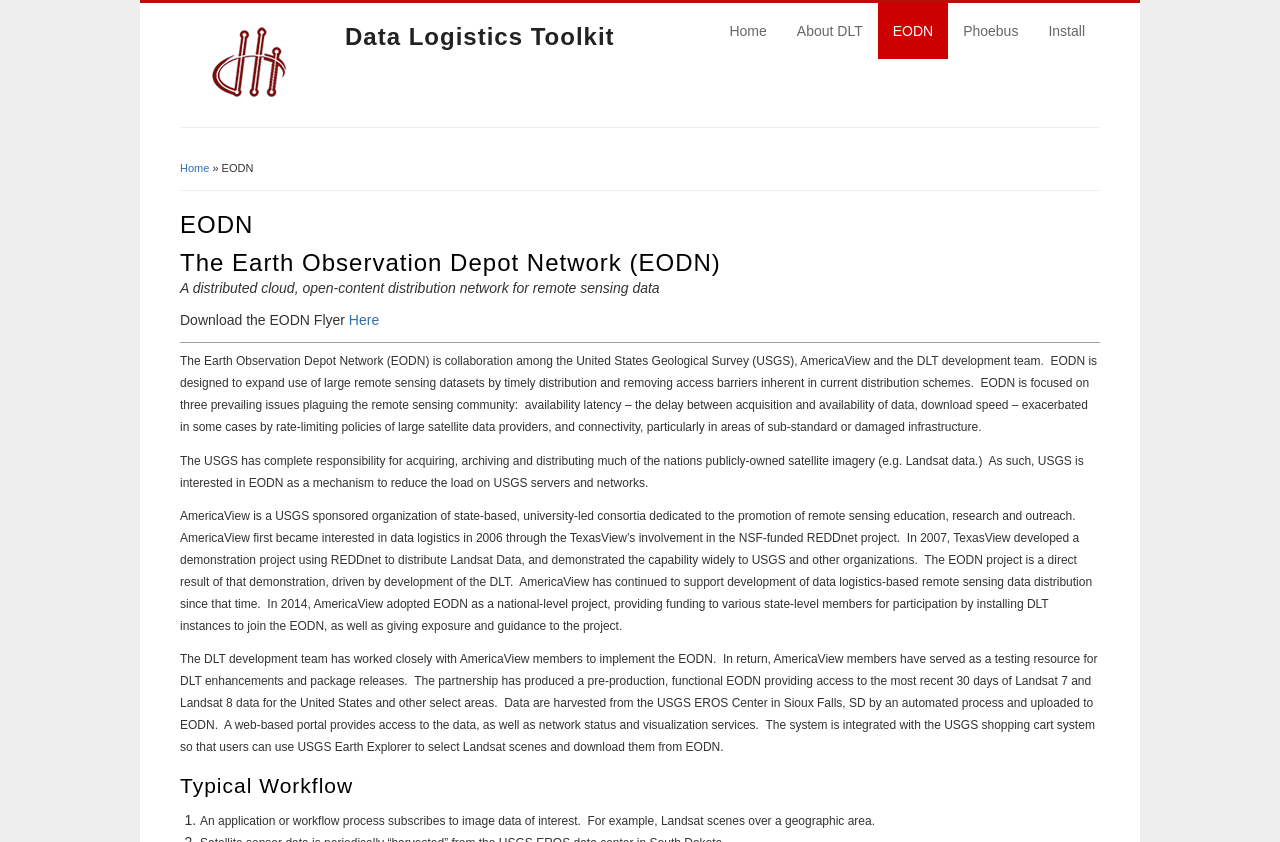Provide the bounding box coordinates, formatted as (top-left x, top-left y, bottom-right x, bottom-right y), with all values being floating point numbers between 0 and 1. Identify the bounding box of the UI element that matches the description: Here

[0.273, 0.371, 0.296, 0.39]